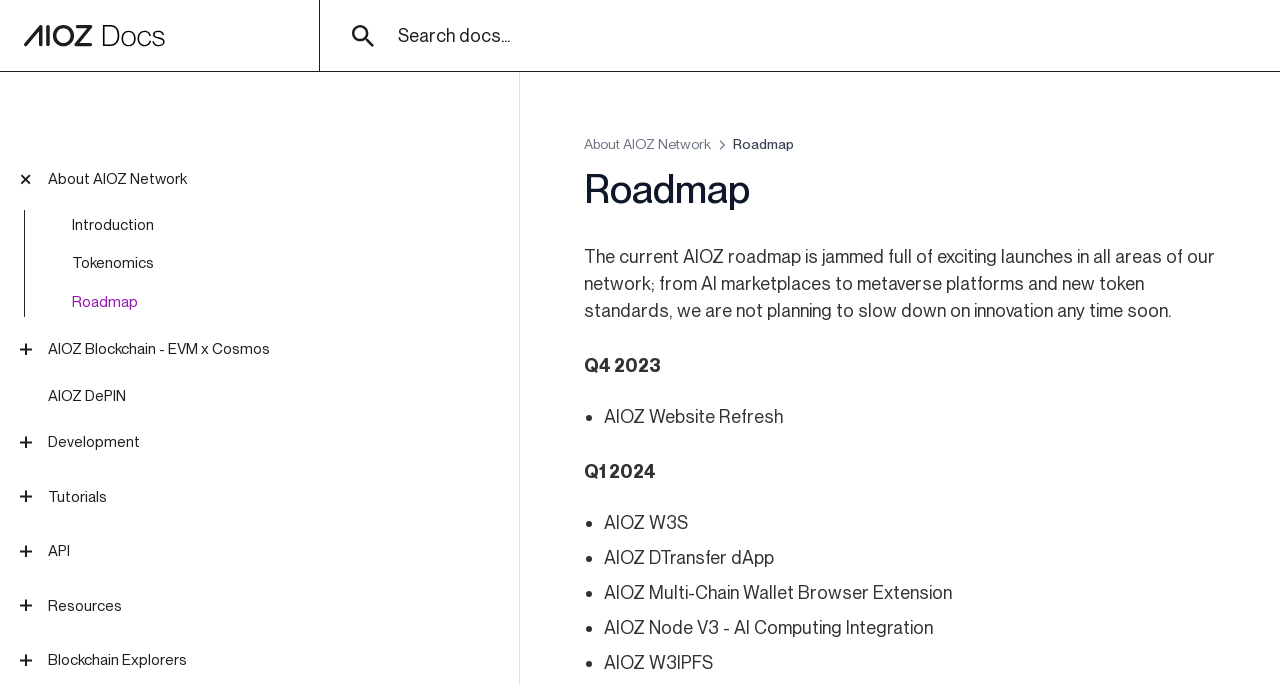Provide the bounding box coordinates of the UI element that matches the description: "Projects".

None